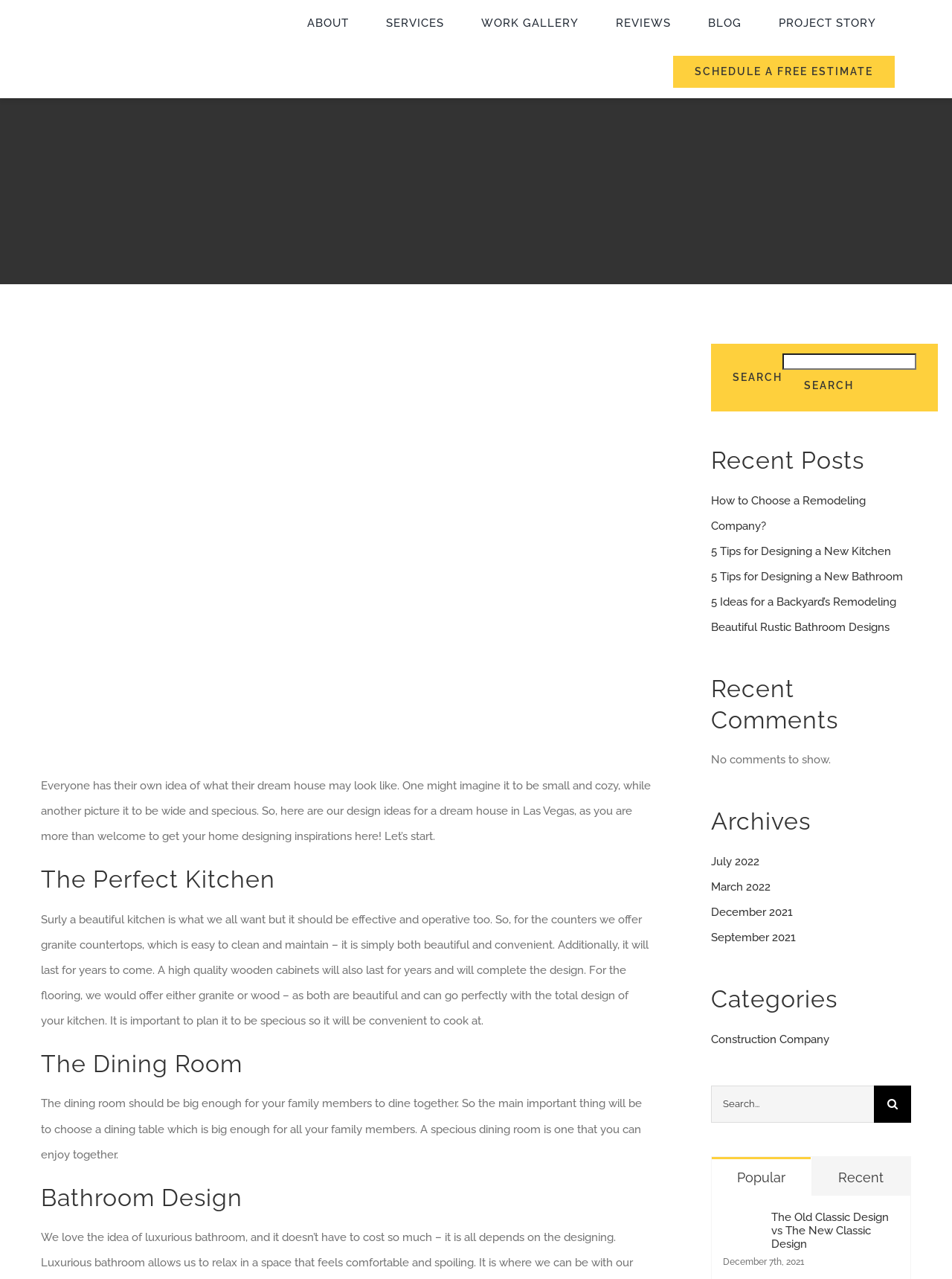How many recent posts are listed on the webpage?
Please provide a single word or phrase as your answer based on the screenshot.

5